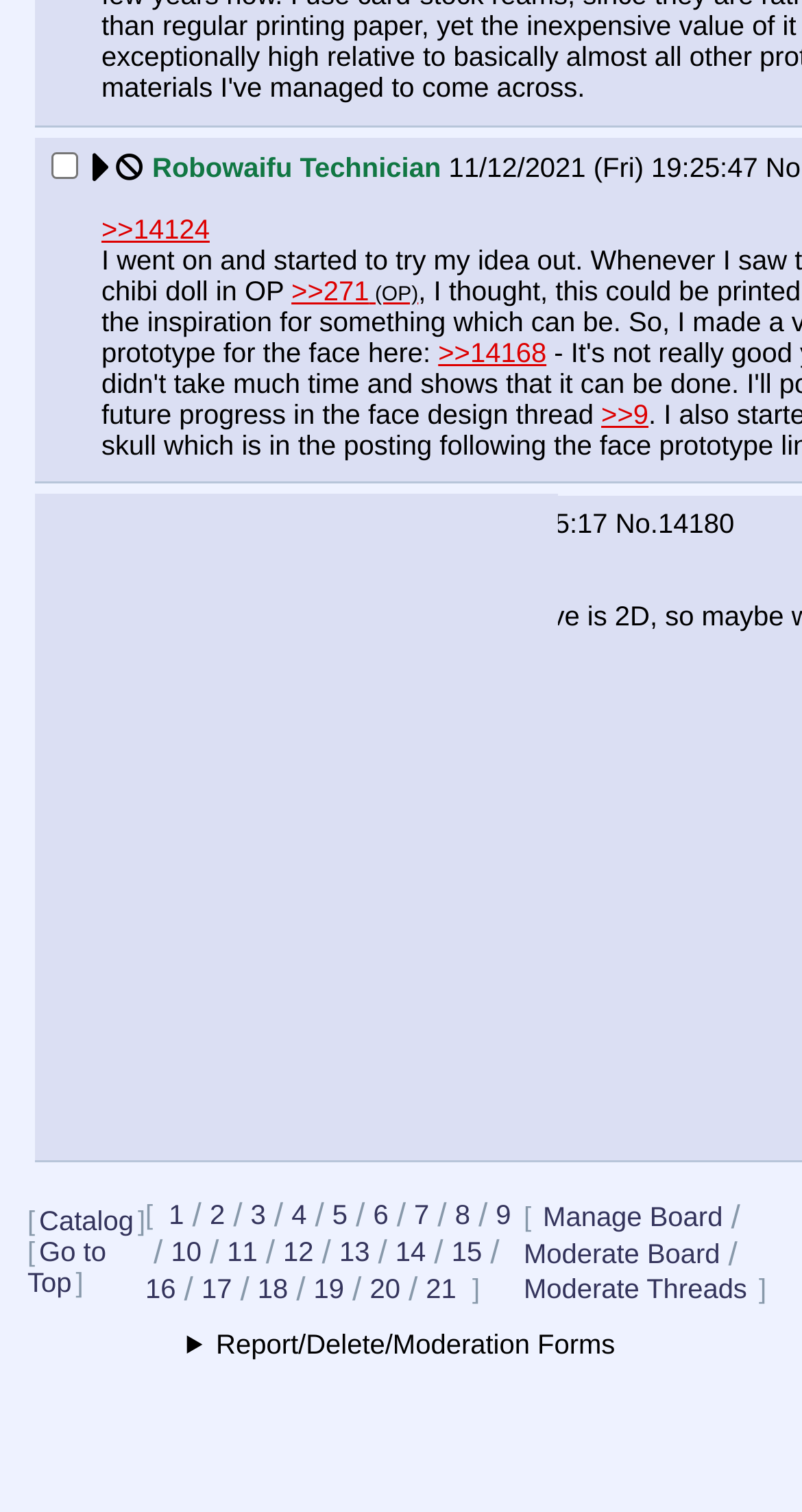Pinpoint the bounding box coordinates of the area that must be clicked to complete this instruction: "Click the '>>14124' link".

[0.126, 0.141, 0.261, 0.161]